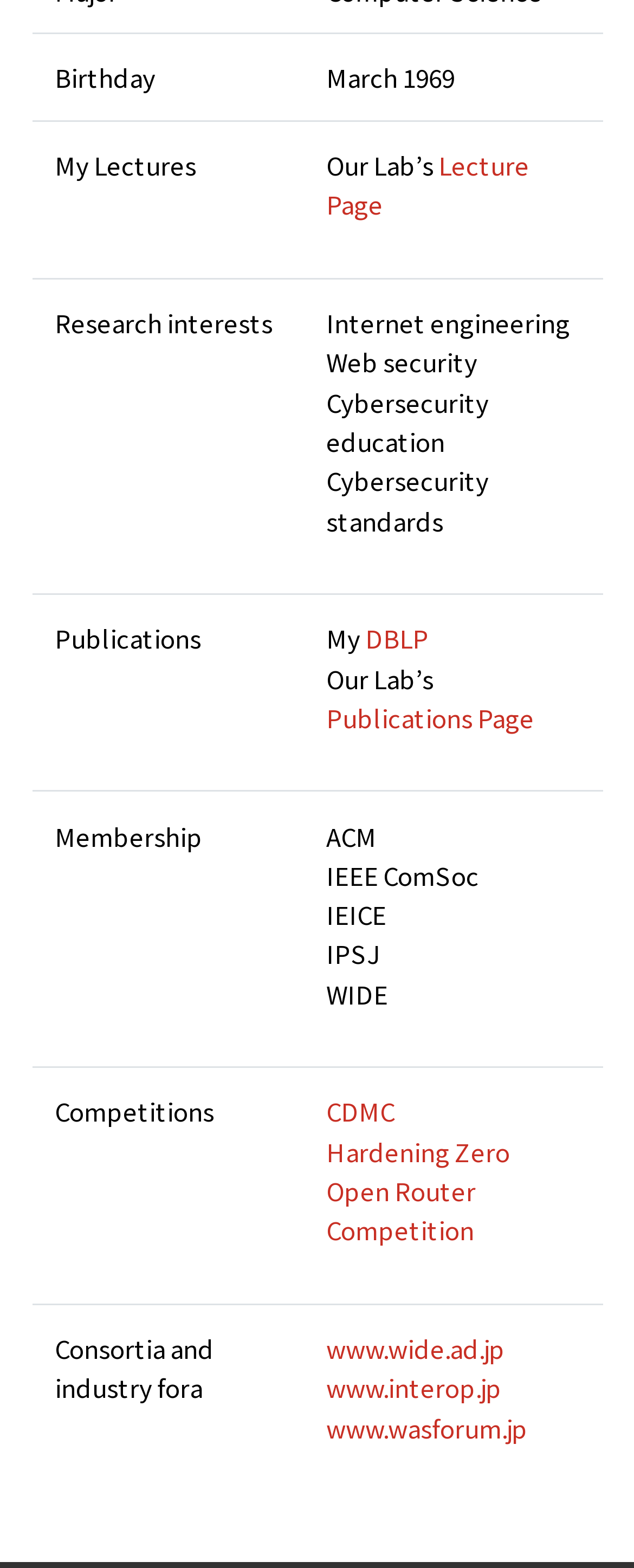Identify the bounding box coordinates for the element you need to click to achieve the following task: "Go to DBLP". The coordinates must be four float values ranging from 0 to 1, formatted as [left, top, right, bottom].

[0.576, 0.395, 0.676, 0.418]